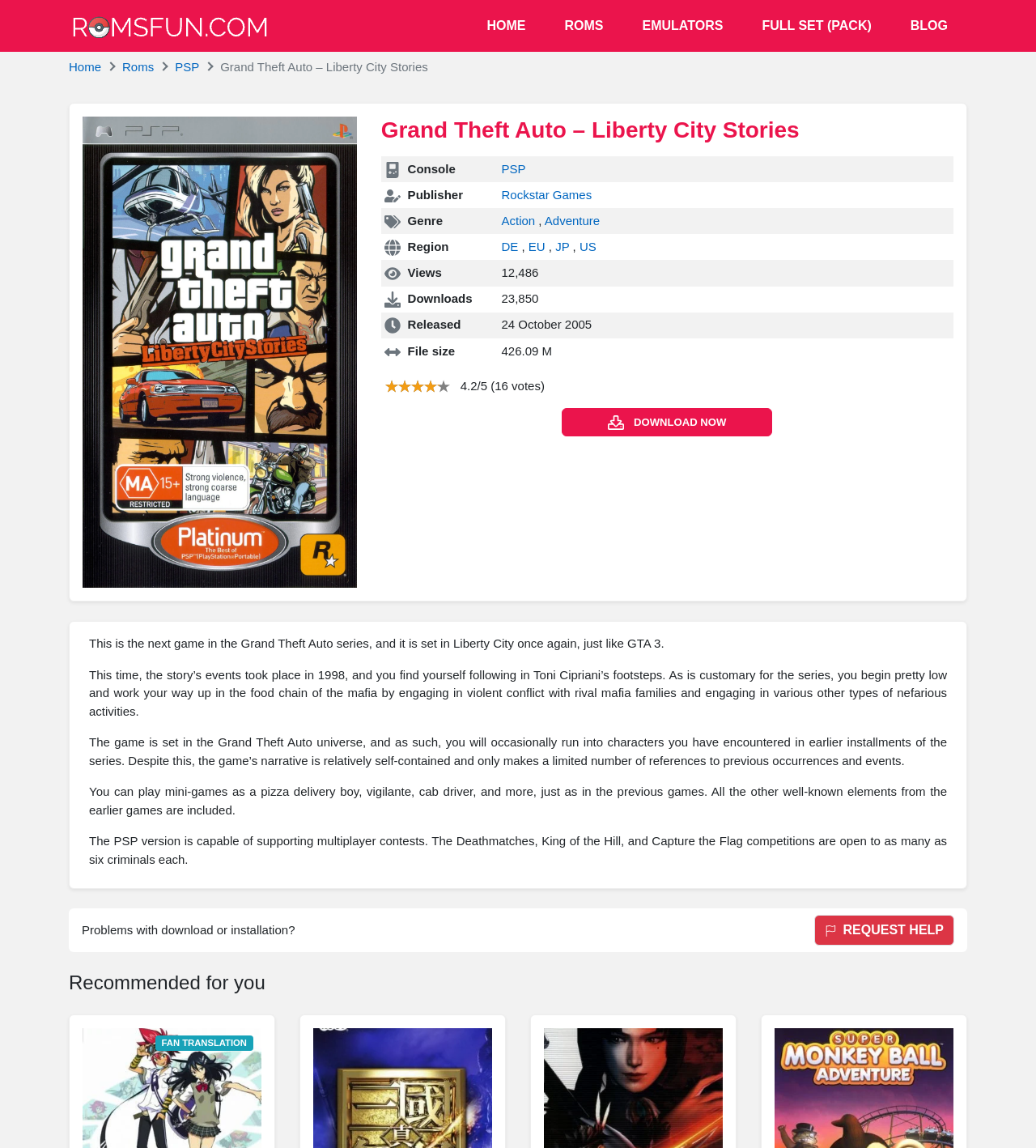Could you provide the bounding box coordinates for the portion of the screen to click to complete this instruction: "Click on Focus：China Banks"?

None